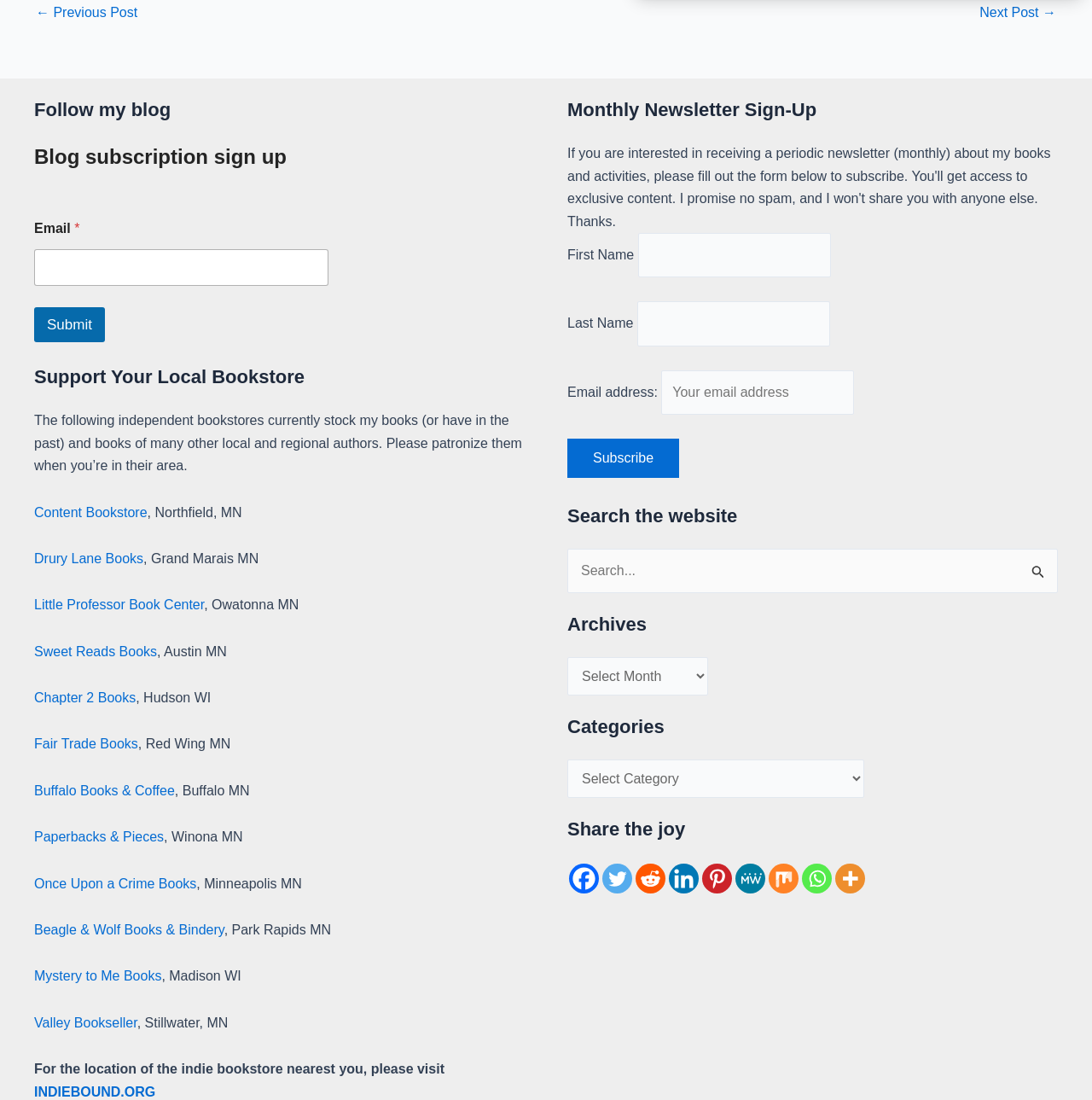What is the purpose of the 'Monthly Newsletter Sign-Up' section?
We need a detailed and meticulous answer to the question.

The 'Monthly Newsletter Sign-Up' section is located in the footer of the webpage and contains a heading, static texts, textboxes, and a button. The purpose of this section is to allow users to sign up for the monthly newsletter by entering their first name, last name, and email address, and clicking the 'Subscribe' button.